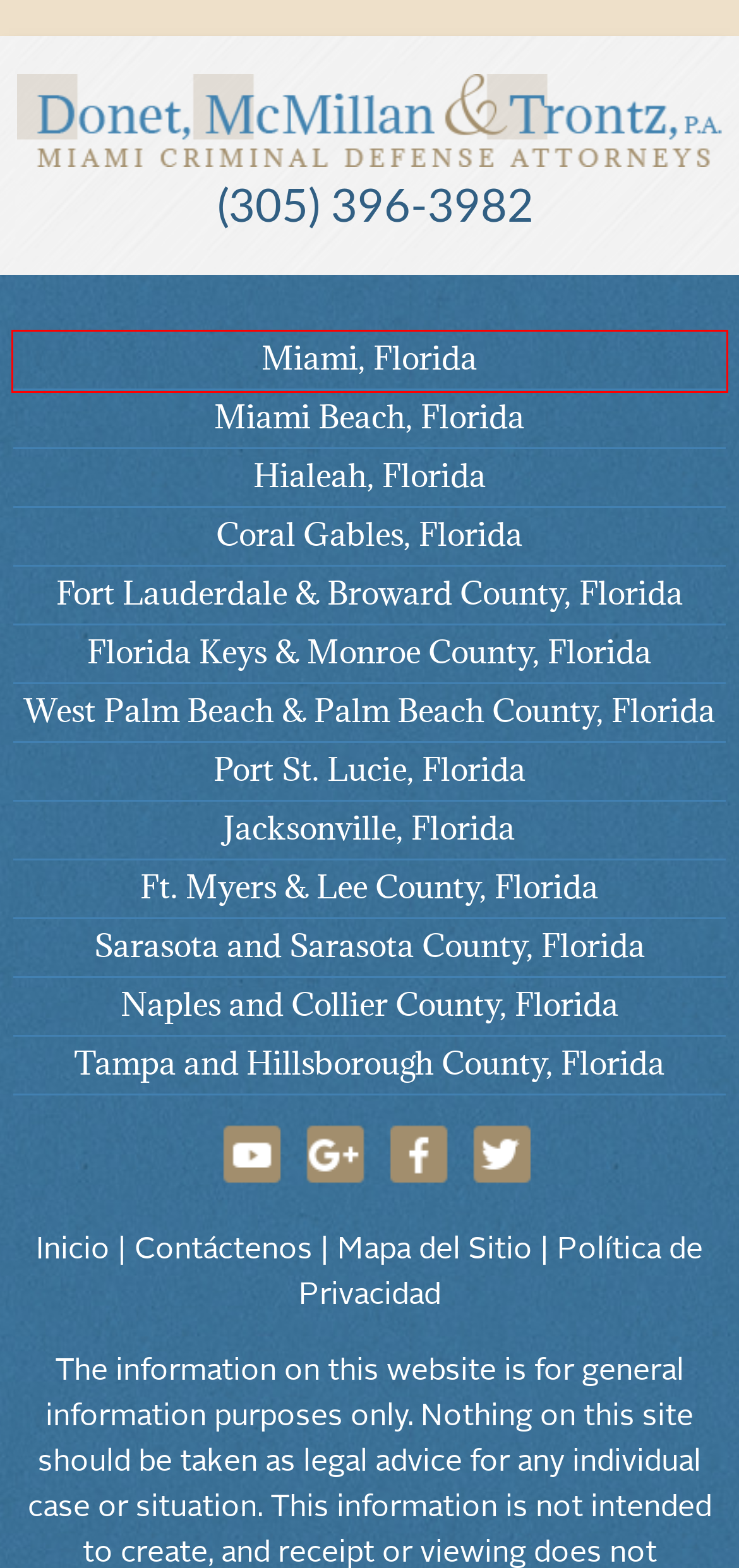Look at the given screenshot of a webpage with a red rectangle bounding box around a UI element. Pick the description that best matches the new webpage after clicking the element highlighted. The descriptions are:
A. Fort Lauderdale Criminal Defense Attorneys
B. Sarasota County | Criminal Defense Lawyer in FL
C. Miami Courts | Criminal Resources
D. Hialeah, FL | Hialeah Criminal Defense Lawyers
E. Jacksonville Criminal Defense Attorney
F. Naples & Collier County | Criminal Defense Lawyer, FL
G. Miami Beach, FL | Florida Criminal Defense Firm
H. West Palm Beach Attorney | Palm Beach County Law Firm

C